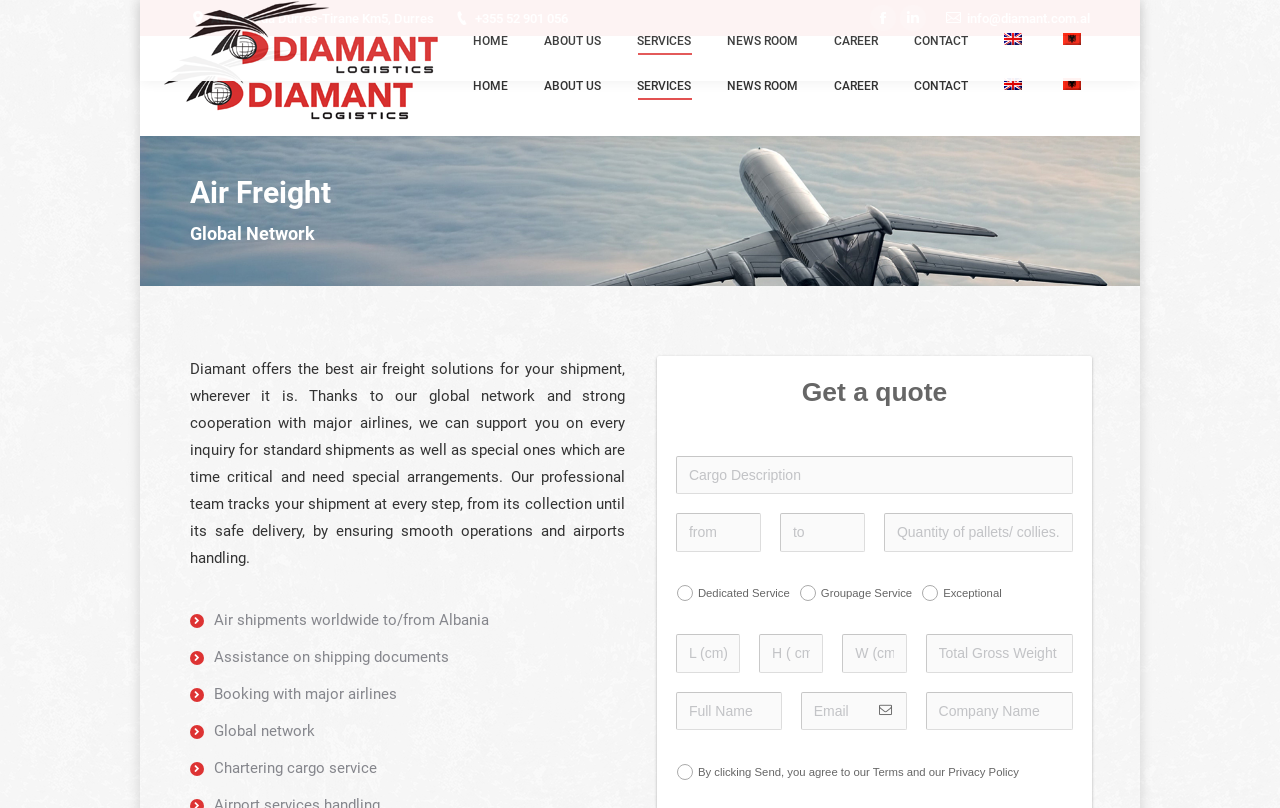What is the company's email address?
Look at the image and provide a short answer using one word or a phrase.

info@diamant.com.al